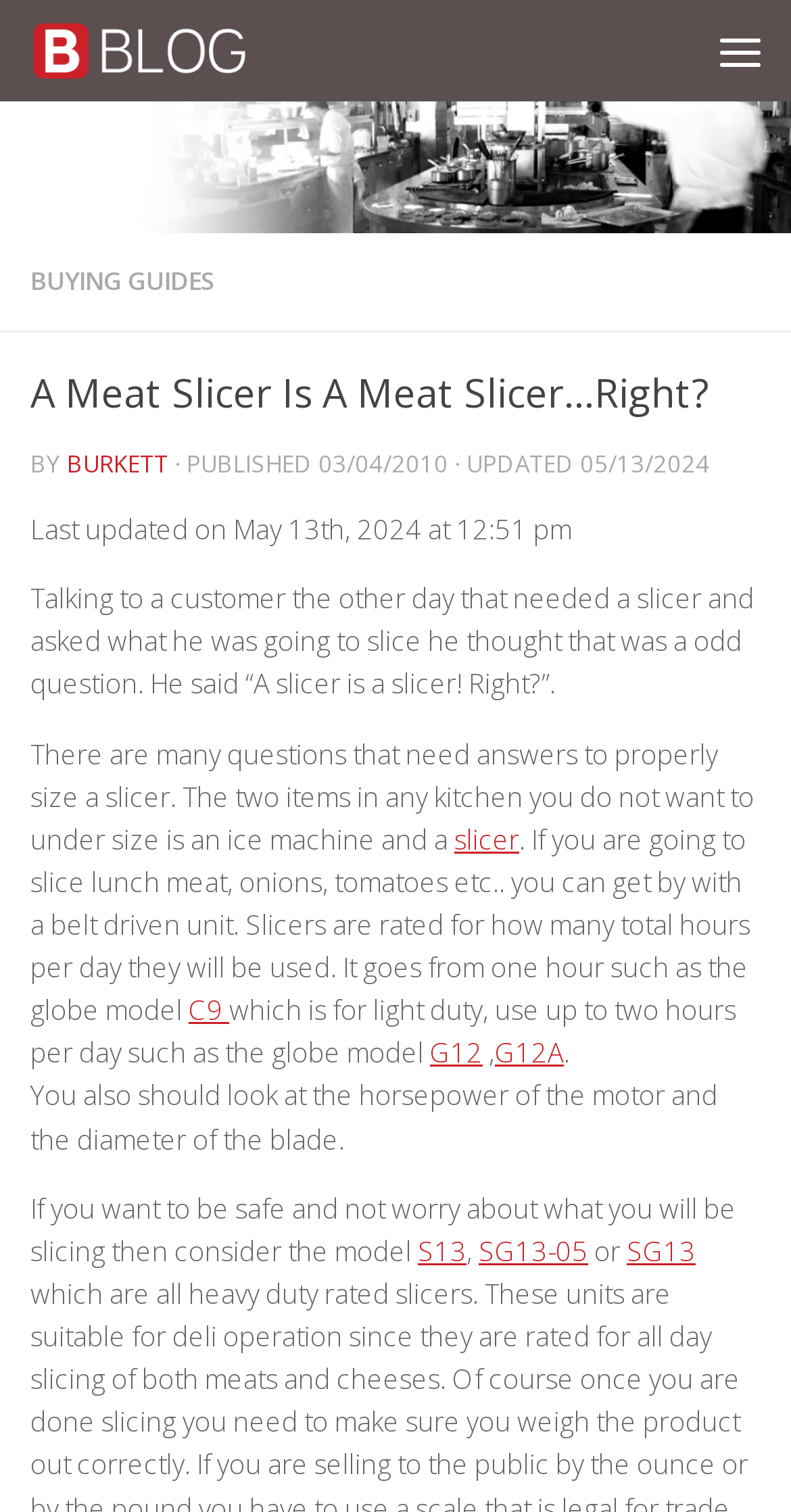What is the purpose of rating slicers for total hours per day they will be used?
Using the image provided, answer with just one word or phrase.

To determine usage